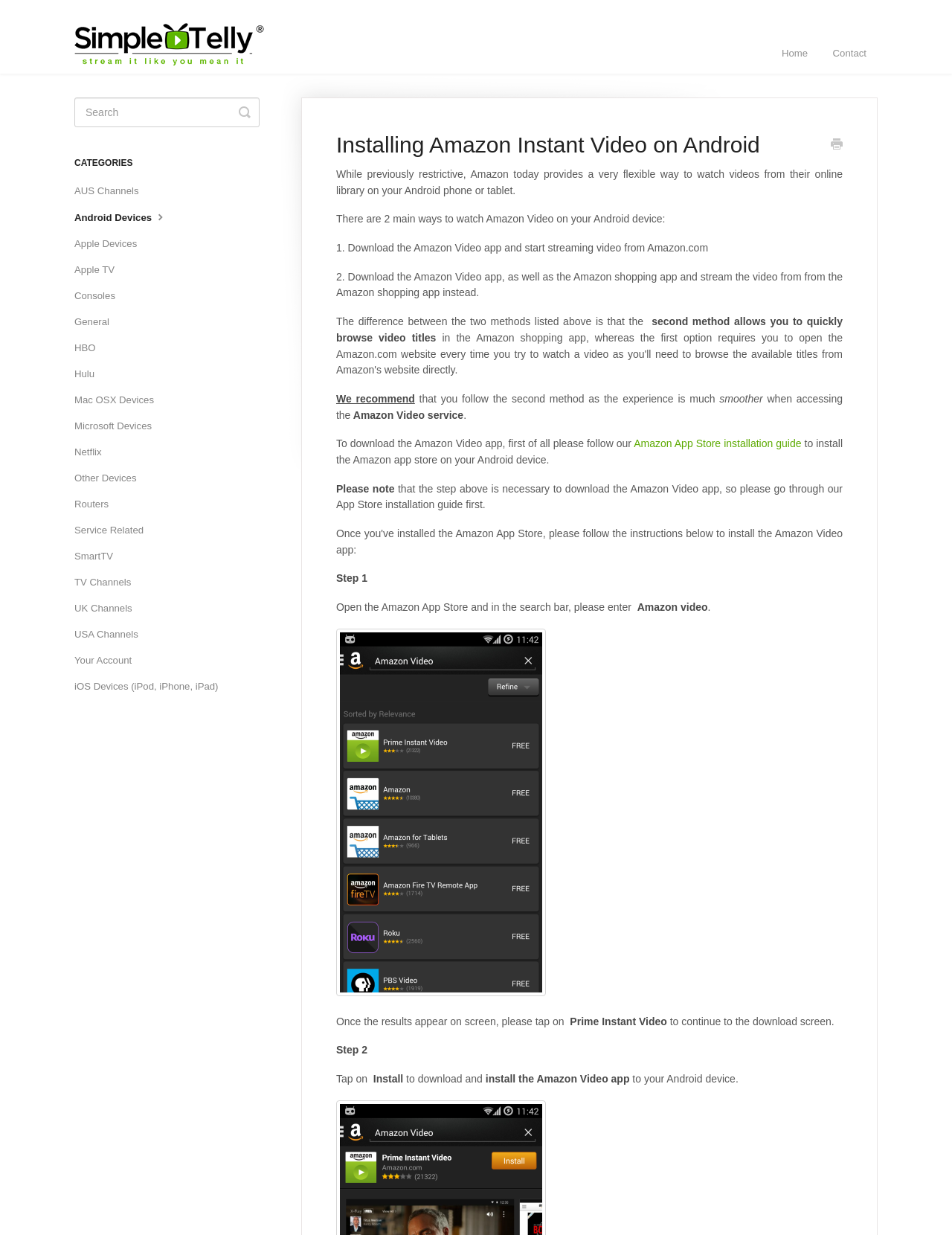What are the two main ways to watch Amazon Video on Android?
Look at the image and respond with a one-word or short-phrase answer.

Download Amazon Video app or use Amazon shopping app